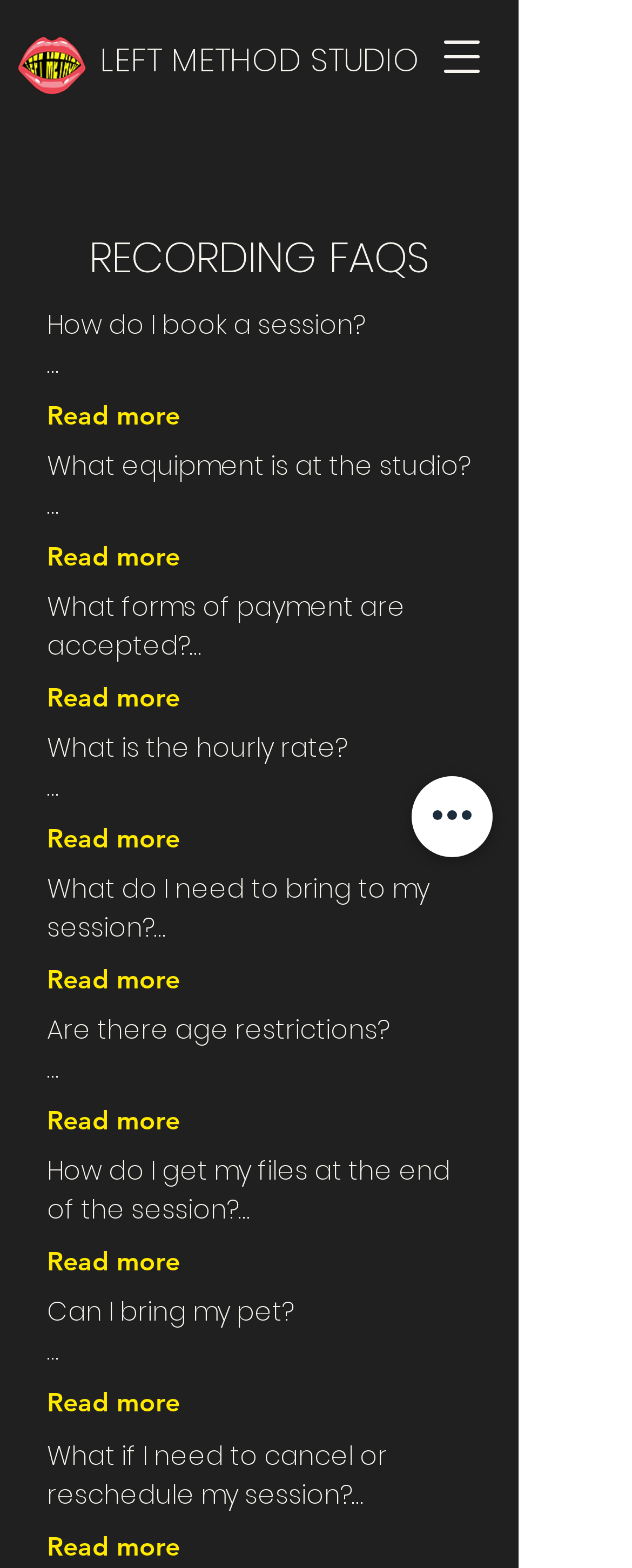Please identify the bounding box coordinates of the element that needs to be clicked to execute the following command: "Follow us on Facebook". Provide the bounding box using four float numbers between 0 and 1, formatted as [left, top, right, bottom].

None